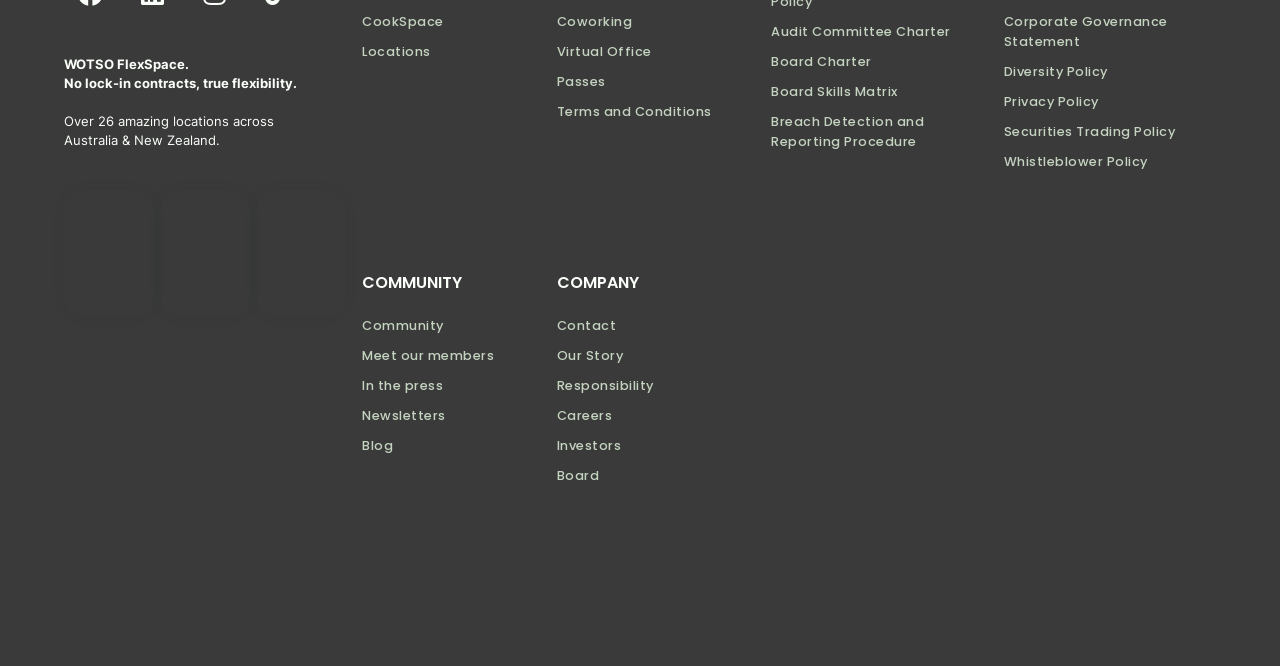Give a one-word or short phrase answer to this question: 
What is the name of the company?

WOTSO FlexSpace